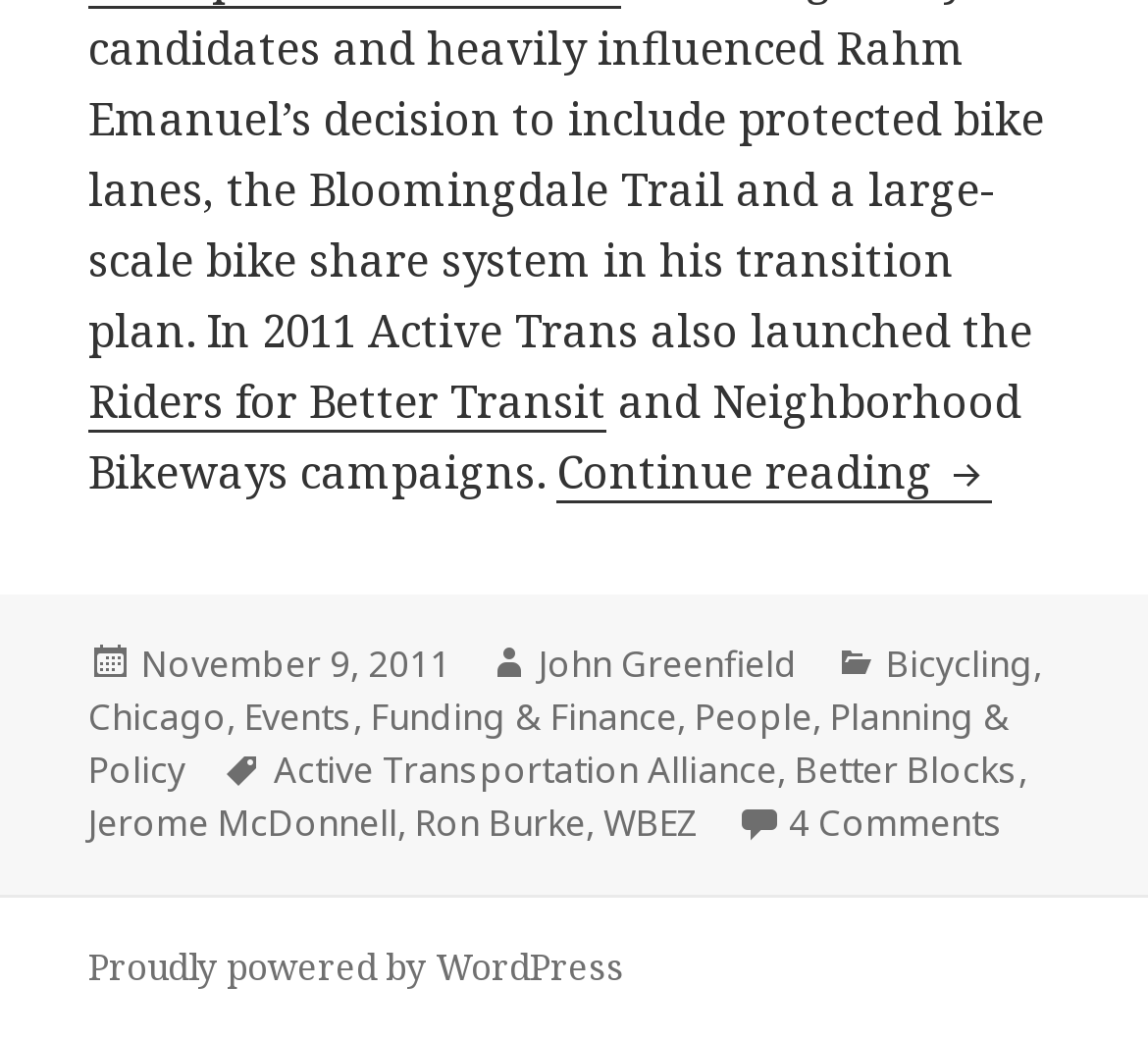Can you give a comprehensive explanation to the question given the content of the image?
Who is the author of the article?

I found the author of the article by looking at the link element with the text 'John Greenfield' which is located in the footer section and is labeled as 'Author'.